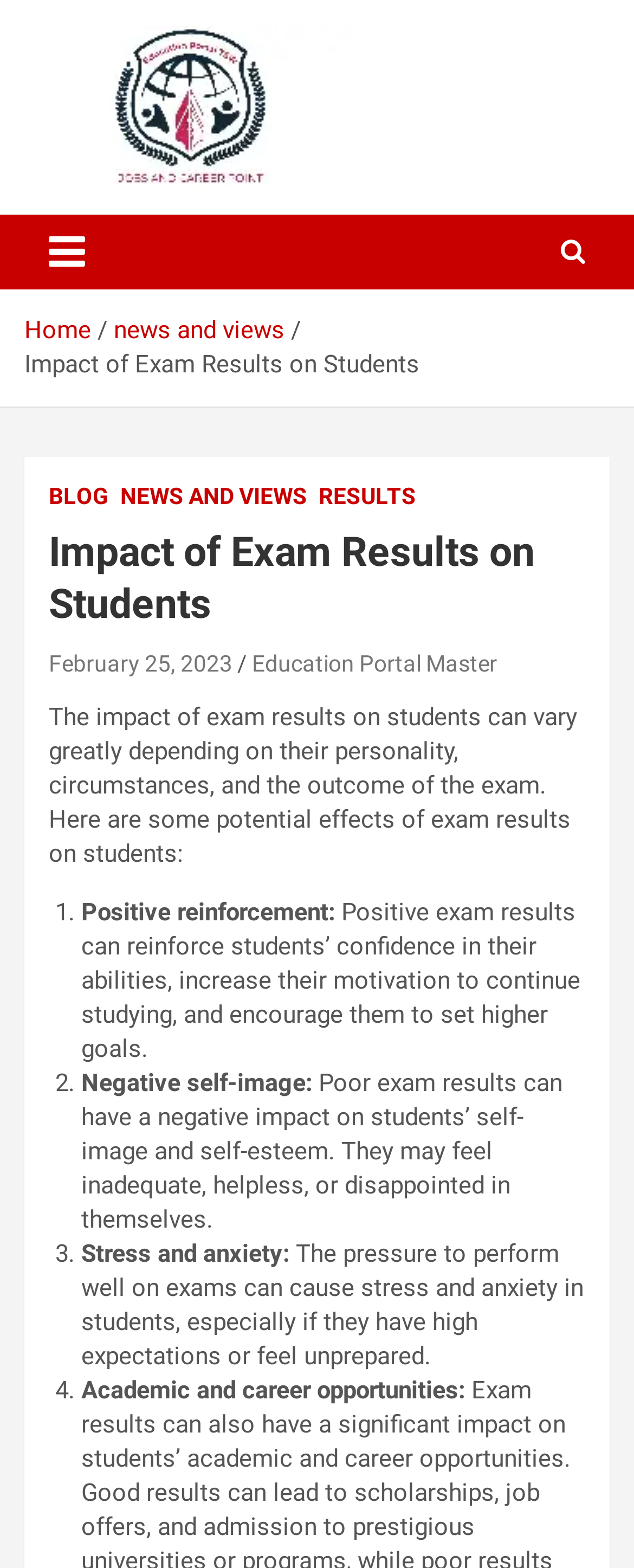Find the bounding box coordinates of the clickable area required to complete the following action: "Click the 'Home' link".

[0.038, 0.201, 0.144, 0.22]